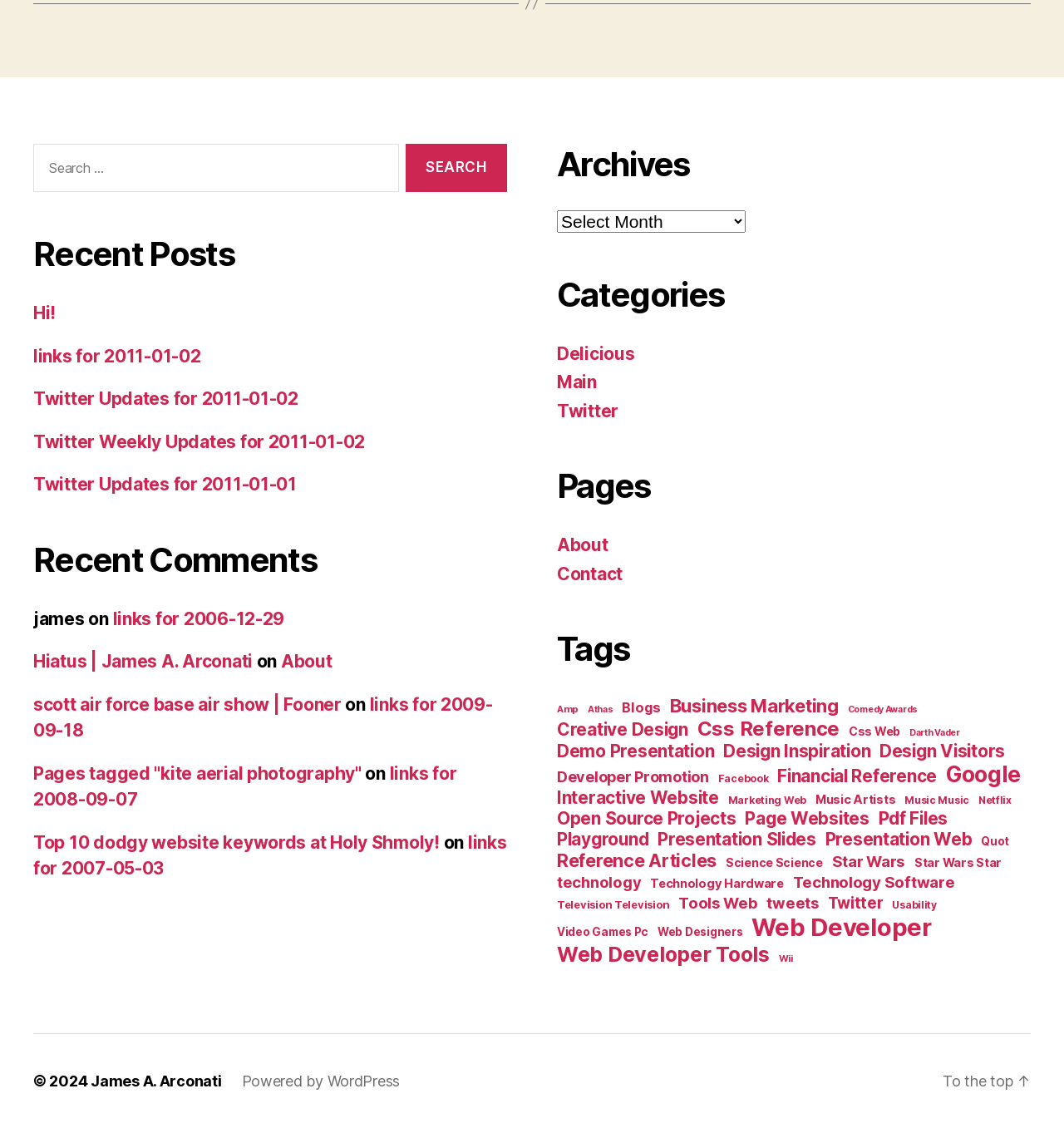Locate the bounding box coordinates of the area to click to fulfill this instruction: "Go to the about page". The bounding box should be presented as four float numbers between 0 and 1, in the order [left, top, right, bottom].

[0.523, 0.474, 0.572, 0.492]